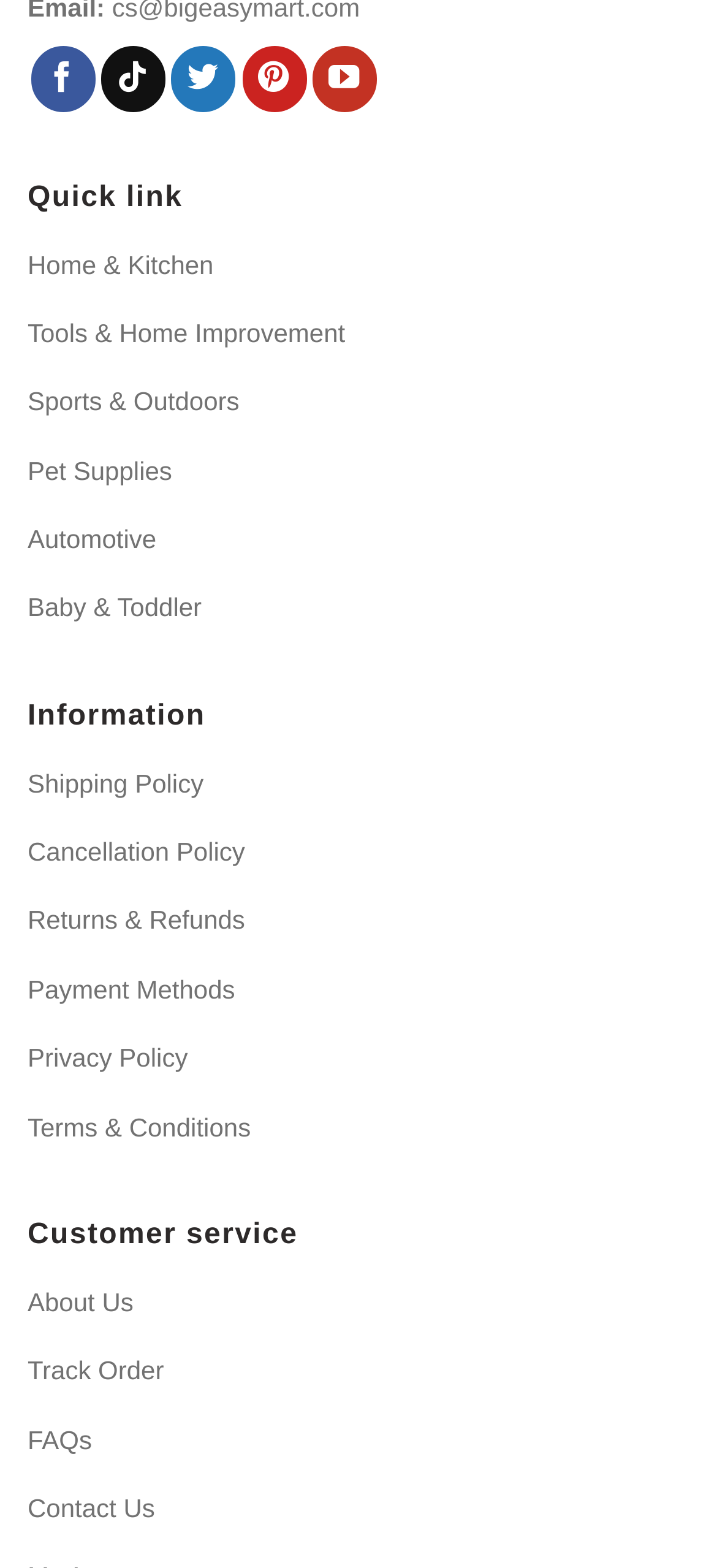Determine the bounding box for the described UI element: "FAQs".

[0.038, 0.905, 0.128, 0.931]